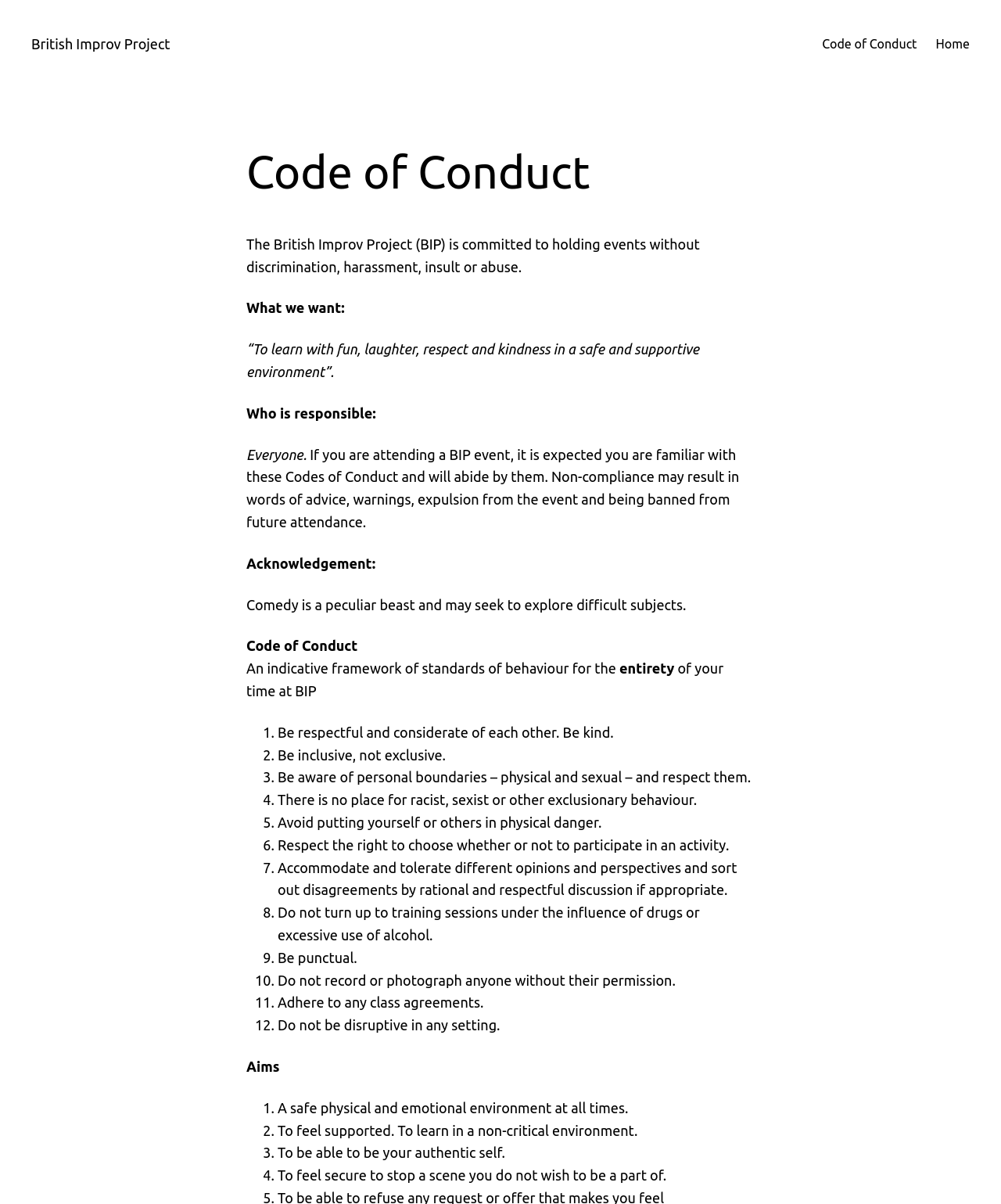For the given element description Home, determine the bounding box coordinates of the UI element. The coordinates should follow the format (top-left x, top-left y, bottom-right x, bottom-right y) and be within the range of 0 to 1.

[0.935, 0.028, 0.969, 0.045]